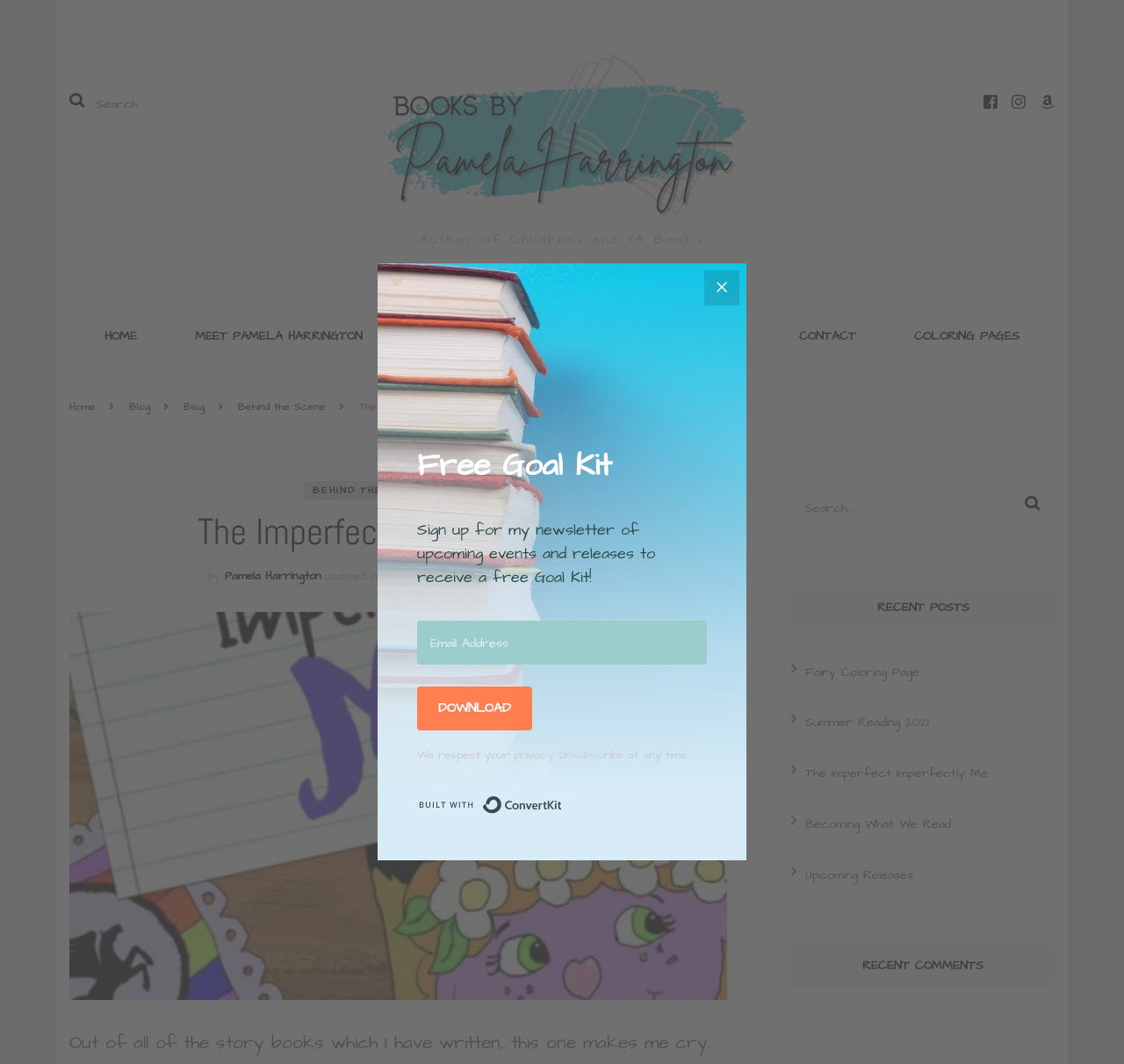Using the format (top-left x, top-left y, bottom-right x, bottom-right y), provide the bounding box coordinates for the described UI element. All values should be floating point numbers between 0 and 1: aria-label="Email Address" name="email_address" placeholder="Email Address"

[0.371, 0.583, 0.629, 0.625]